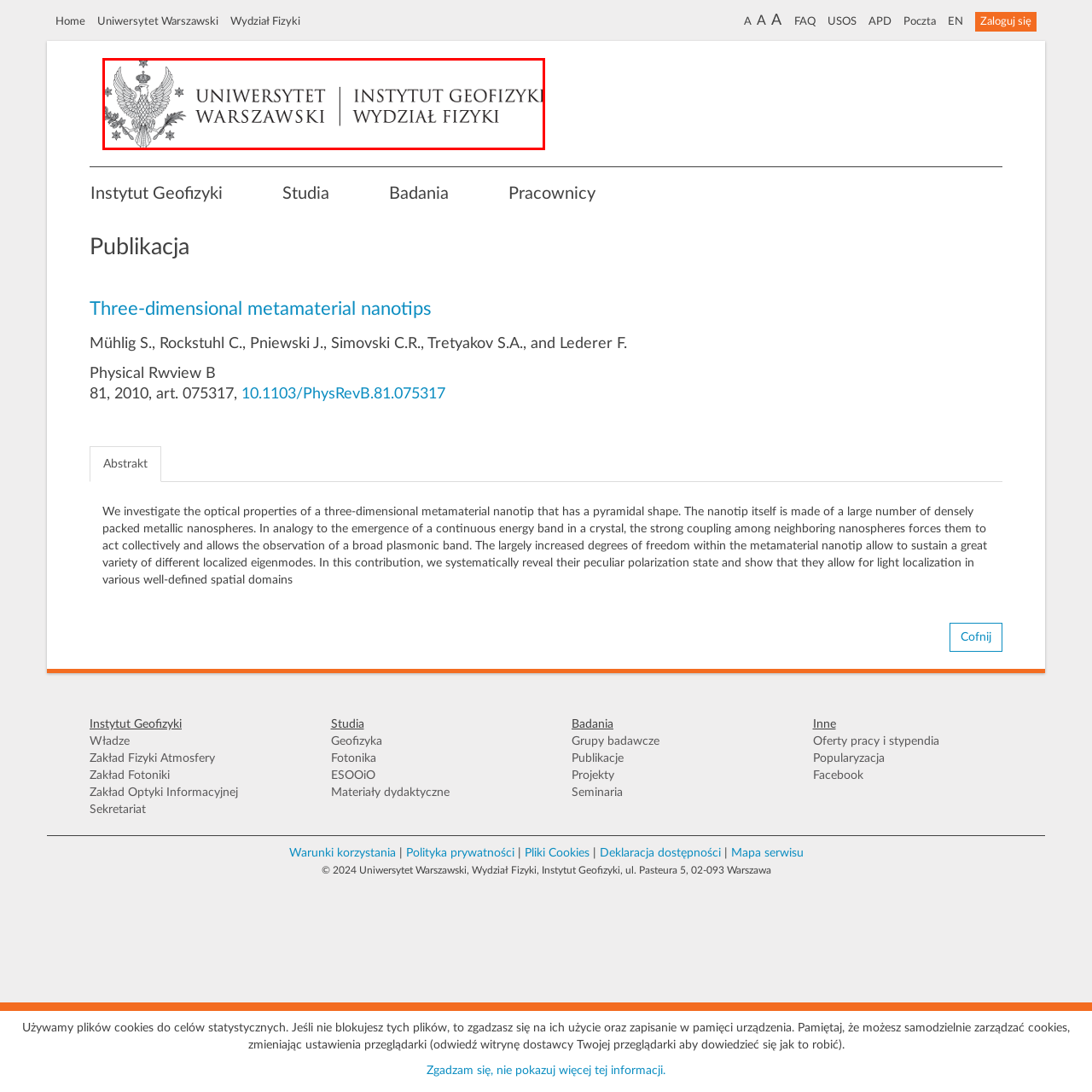Offer a complete and descriptive caption for the image marked by the red box.

The image features the emblem of the University of Warsaw's Institute of Geophysics, presented alongside the institution's name in a formal, monochrome style. The text includes "UNIWERSYTET WARSZAWSKI" (University of Warsaw), "INSTYTUT GEOFIZYKI" (Institute of Geophysics), and "WYDZIAŁ FIZYKI" (Faculty of Physics). The design is elegant, highlighting the university's prestigious heritage and commitment to academic excellence in the field of geophysics. The accompanying emblem, which often represents national and educational significance, enhances the overall gravitas of the university’s branding.